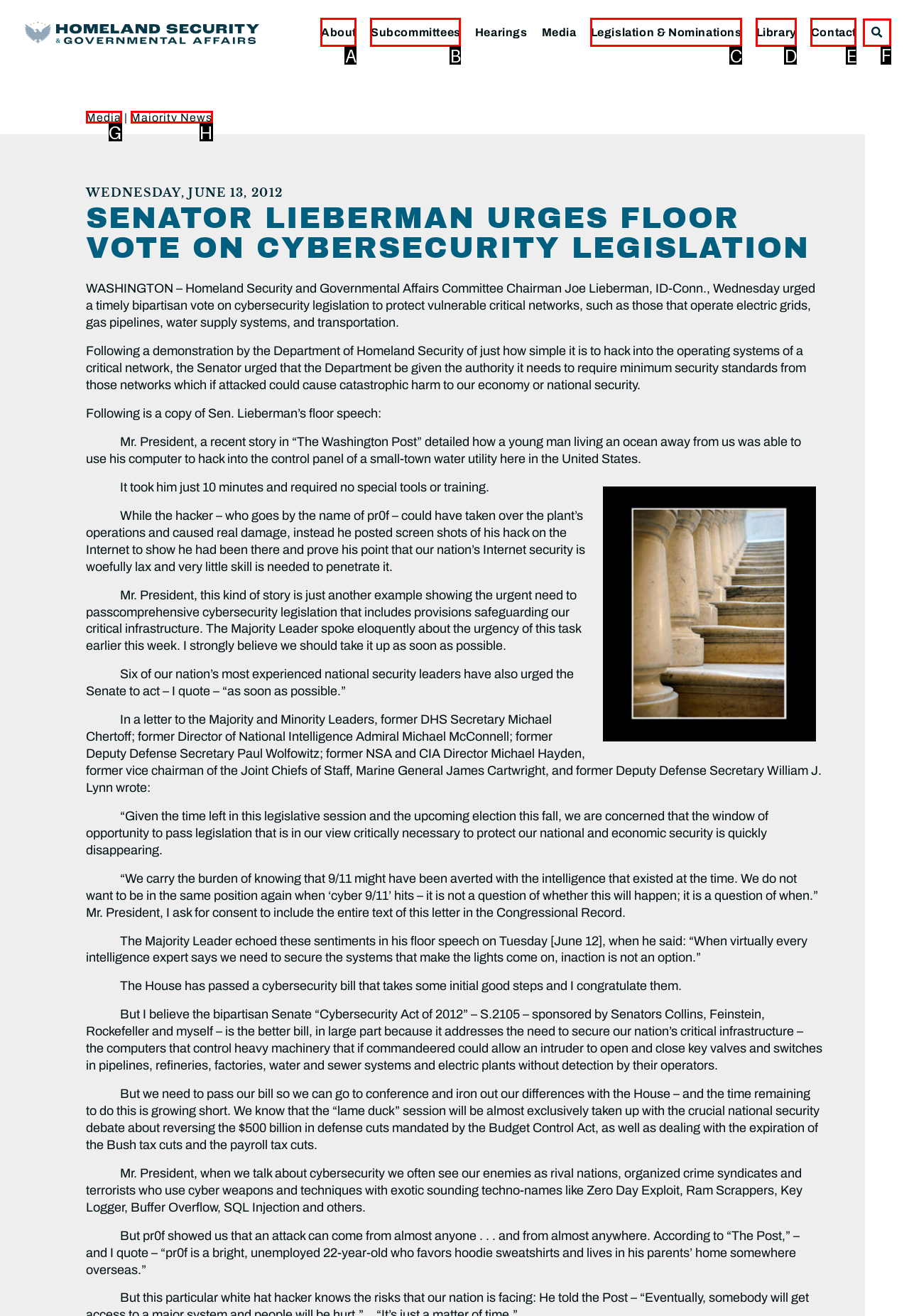Find the HTML element that suits the description: name="s" placeholder="Search …" title="Search for:"
Indicate your answer with the letter of the matching option from the choices provided.

None